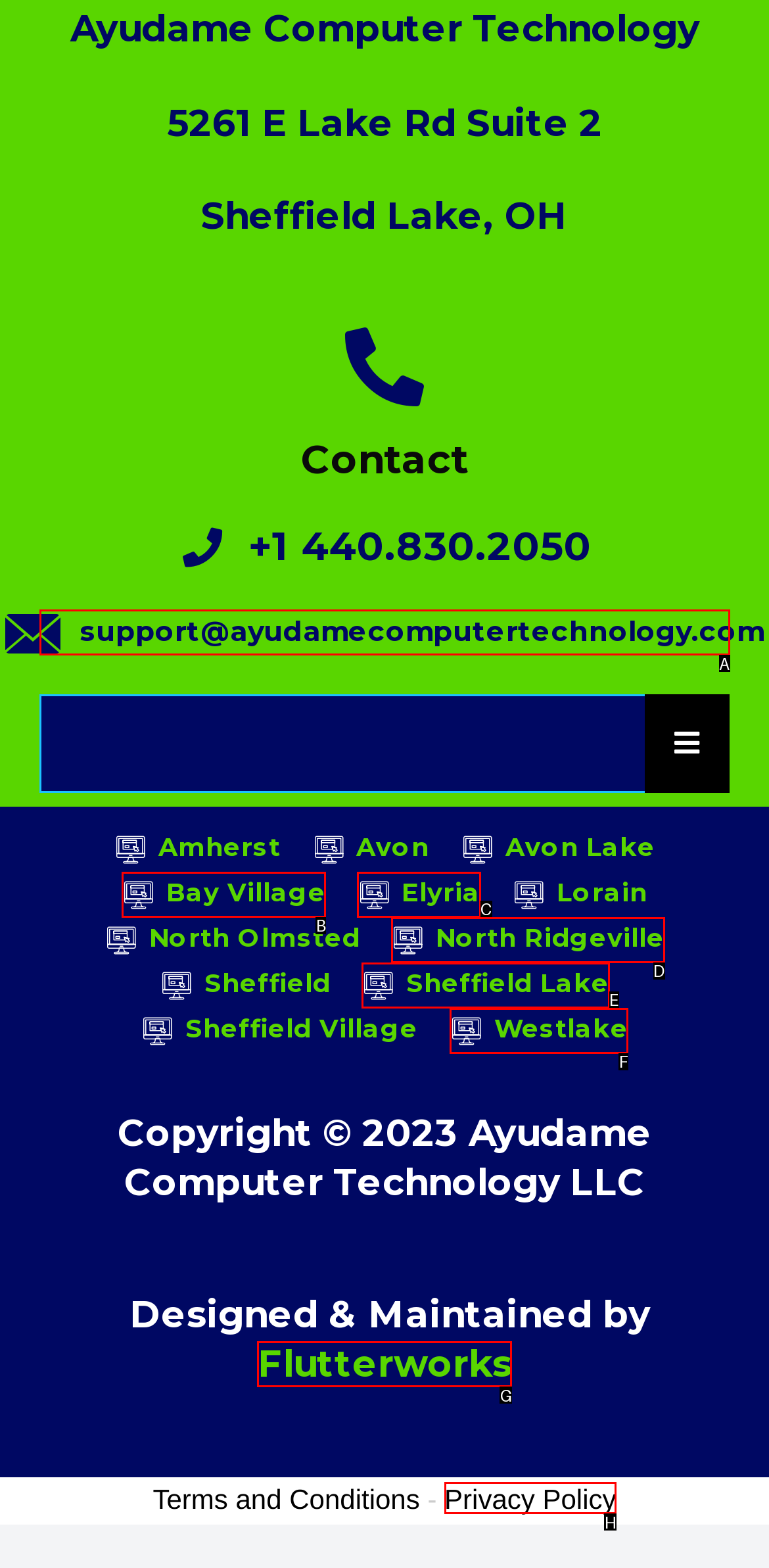Find the option that best fits the description: North Ridgeville. Answer with the letter of the option.

D